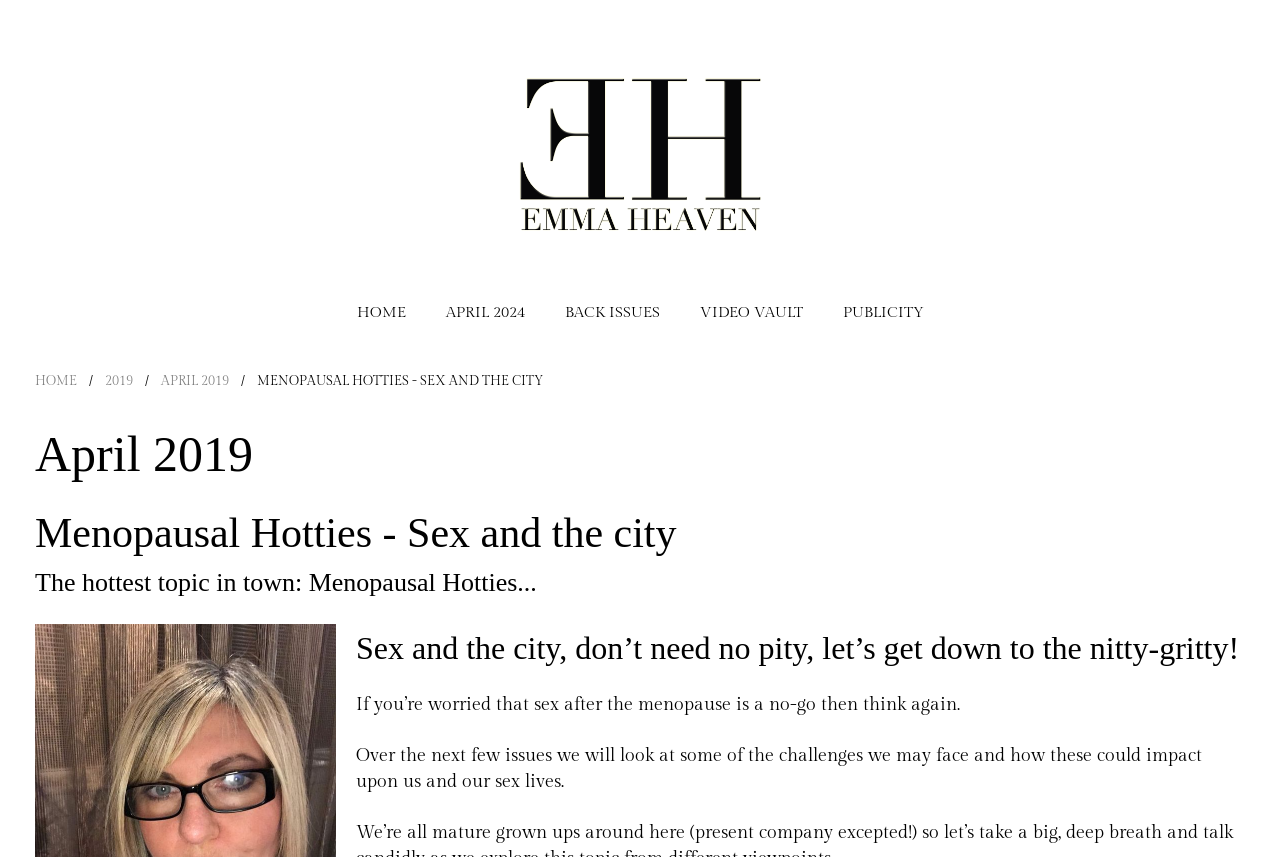Please find the bounding box coordinates of the element that needs to be clicked to perform the following instruction: "read about publicity". The bounding box coordinates should be four float numbers between 0 and 1, represented as [left, top, right, bottom].

[0.643, 0.307, 0.737, 0.424]